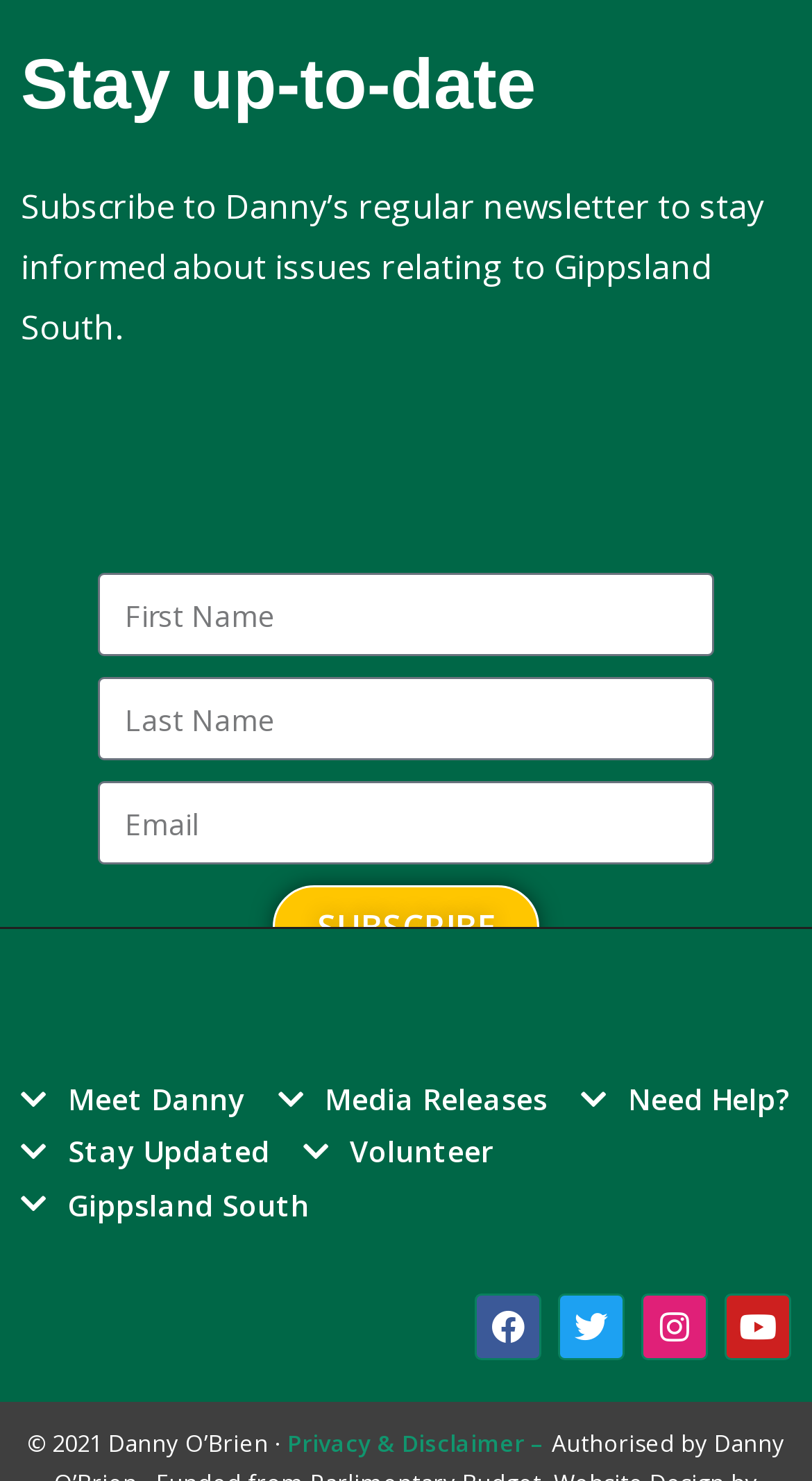Please determine the bounding box coordinates for the UI element described here. Use the format (top-left x, top-left y, bottom-right x, bottom-right y) with values bounded between 0 and 1: Meet Danny

[0.026, 0.725, 0.301, 0.76]